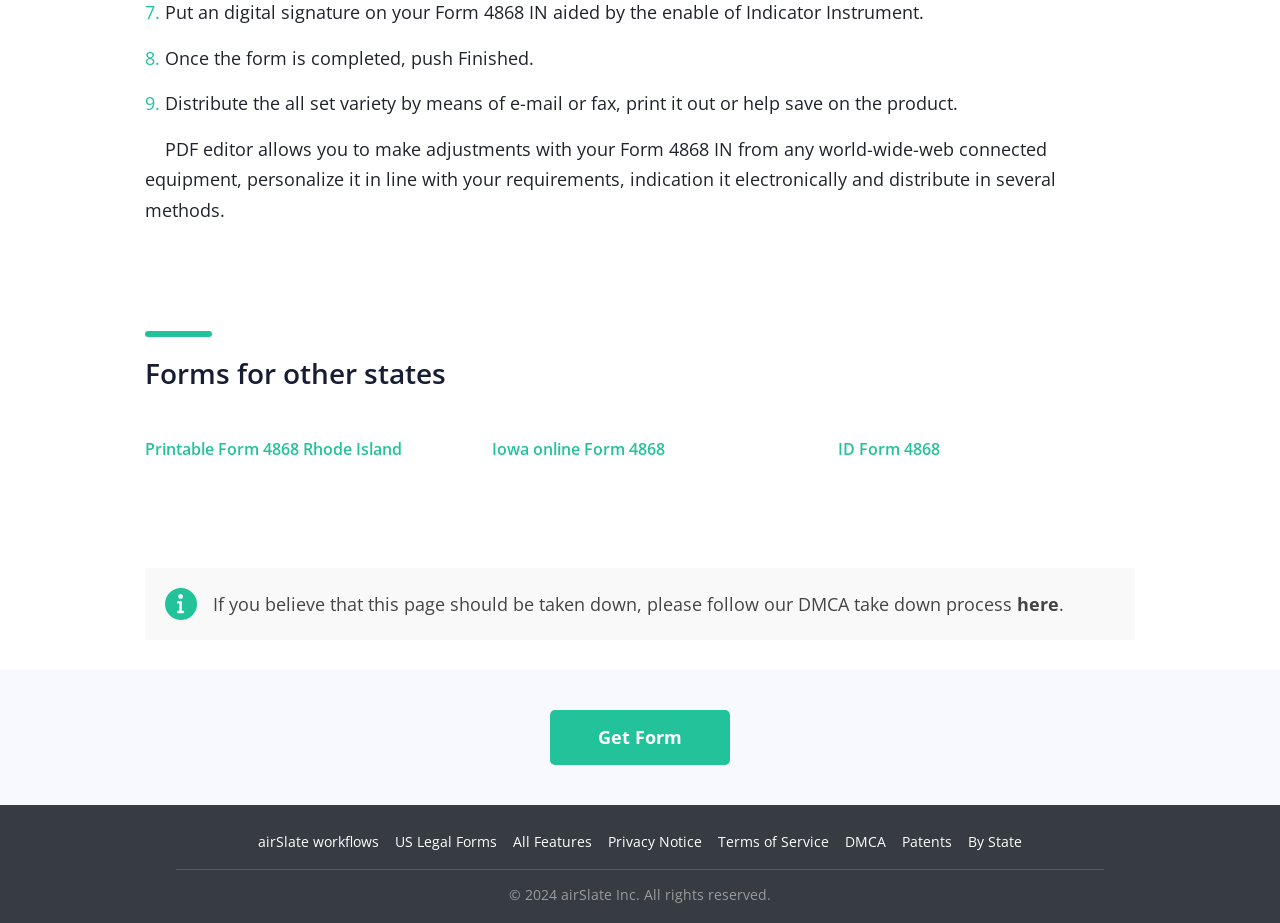What is the copyright year of airSlate Inc.?
Give a one-word or short phrase answer based on the image.

2024